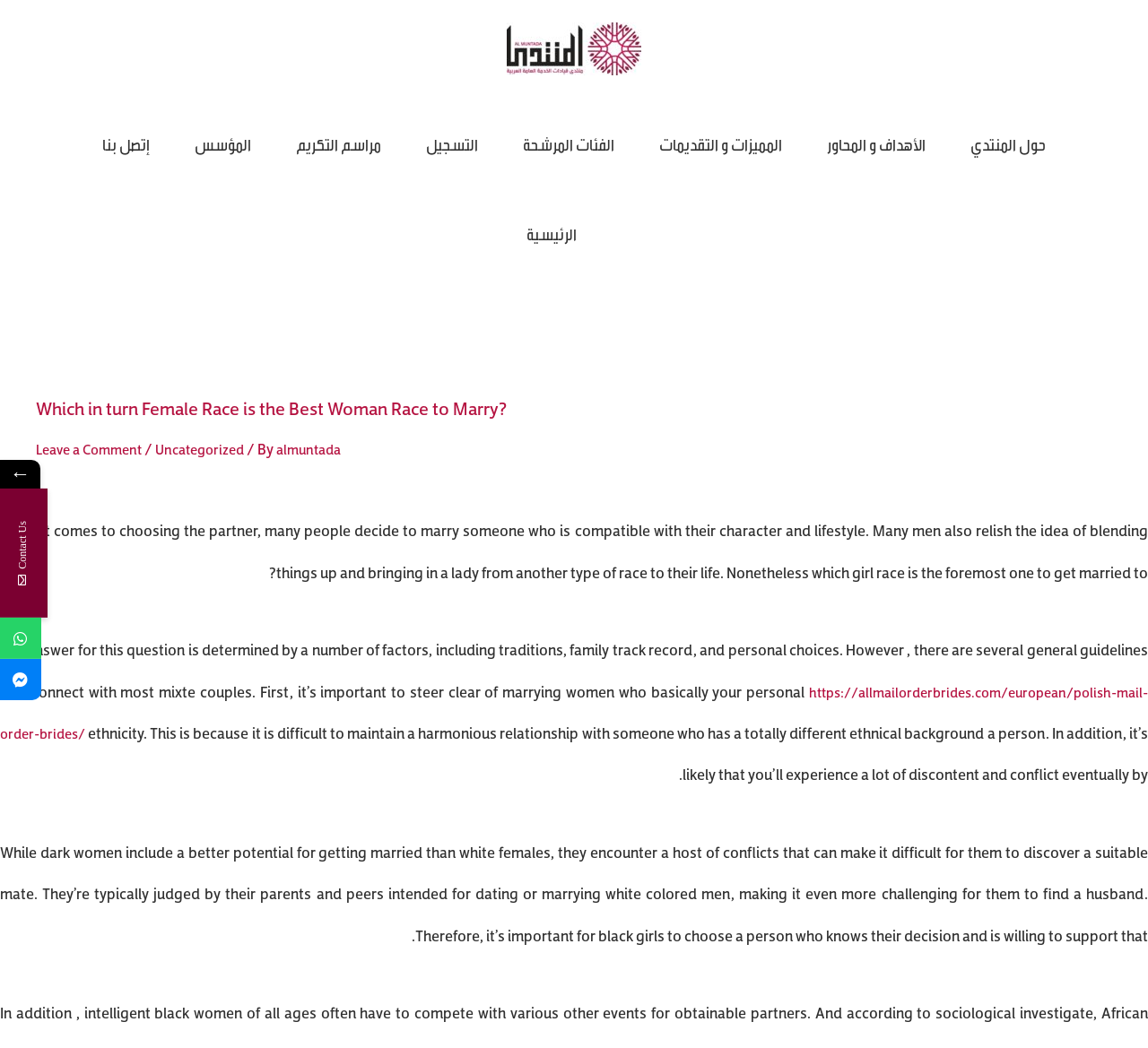Given the content of the image, can you provide a detailed answer to the question?
What is the author of the article?

The author of the article is mentioned as 'almuntada', which is also the name of the website. The author's name is mentioned at the top of the article, with a bounding box of [0.257, 0.411, 0.319, 0.441].